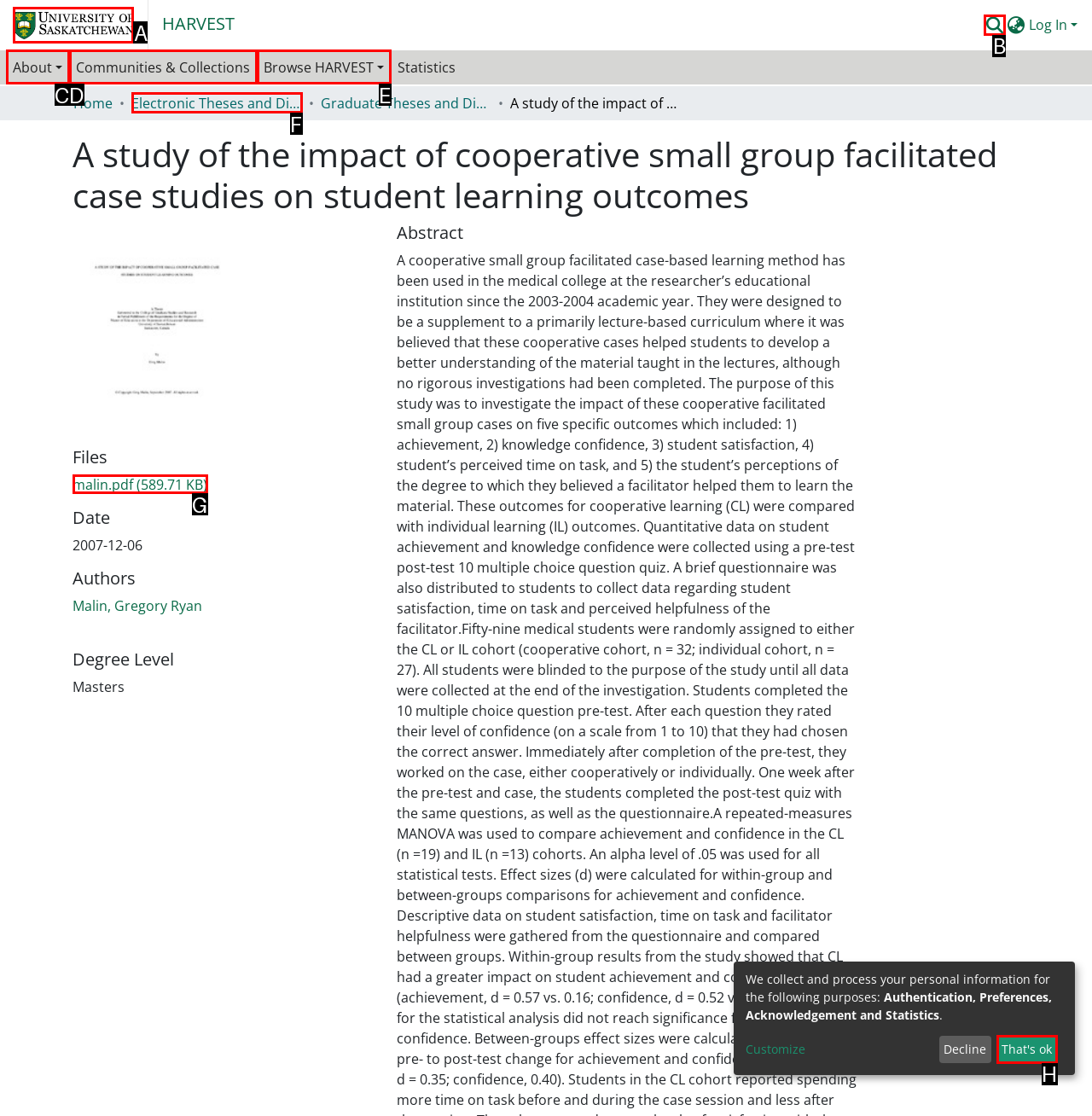From the provided choices, determine which option matches the description: Browse HARVEST. Respond with the letter of the correct choice directly.

E